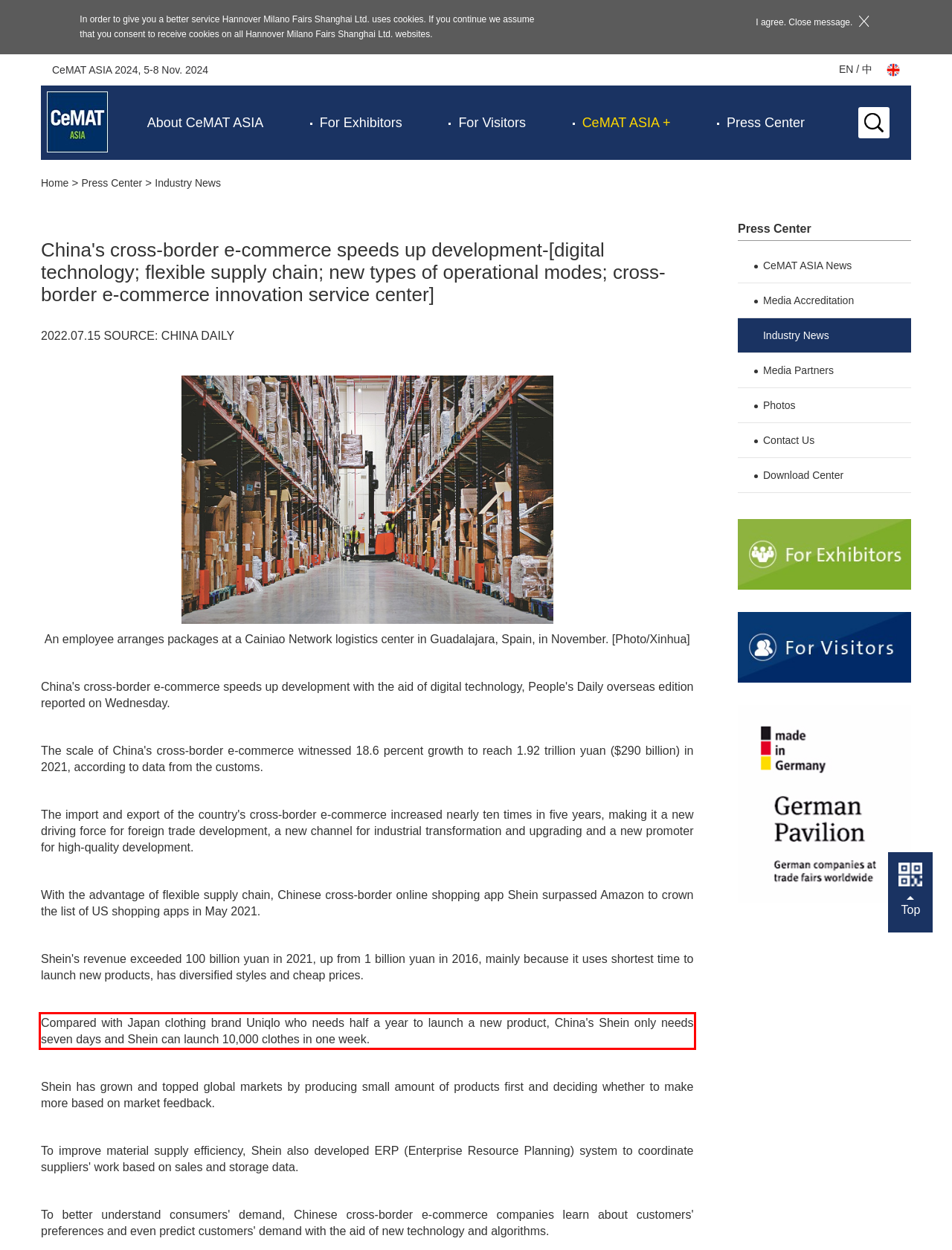Examine the screenshot of the webpage, locate the red bounding box, and generate the text contained within it.

Compared with Japan clothing brand Uniqlo who needs half a year to launch a new product, China's Shein only needs seven days and Shein can launch 10,000 clothes in one week.